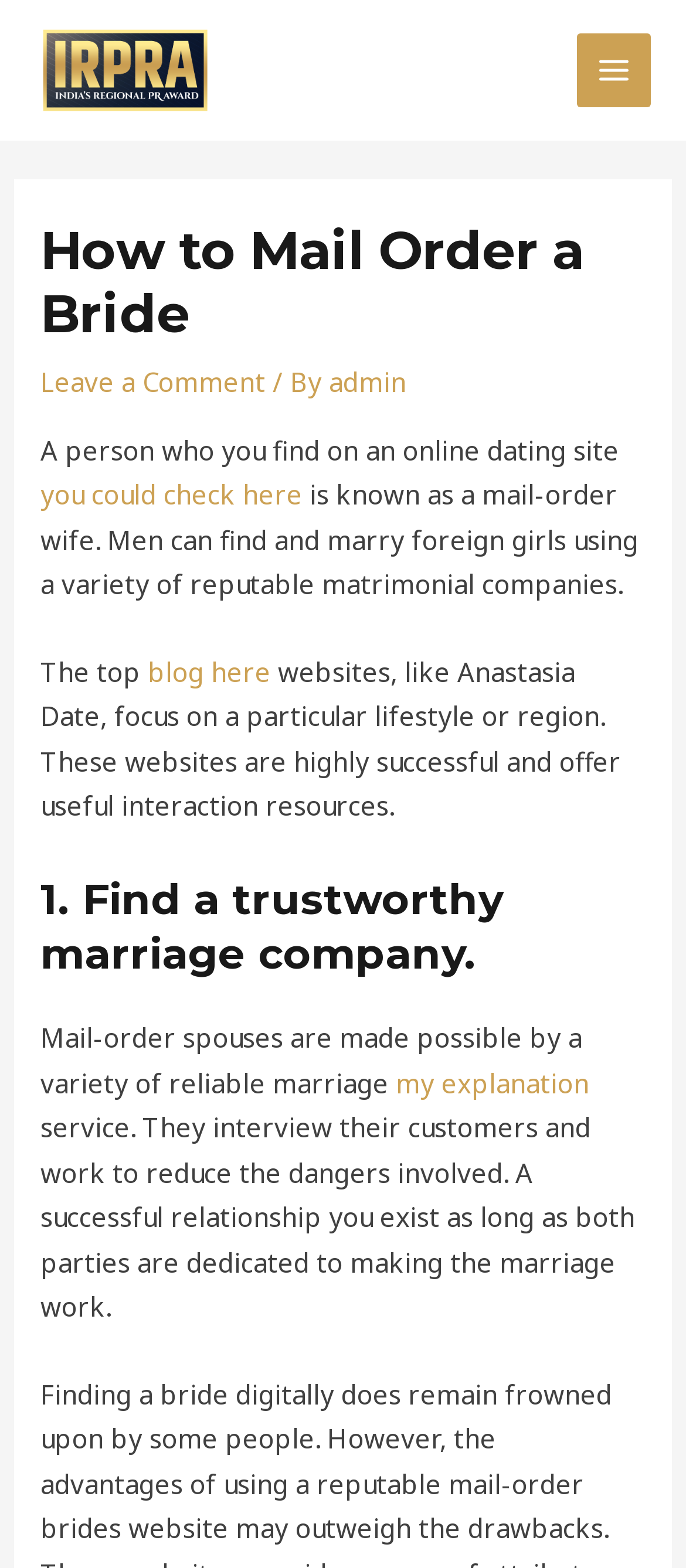What is the first step to find a mail-order bride?
Answer the question with a single word or phrase derived from the image.

Find a trustworthy marriage company